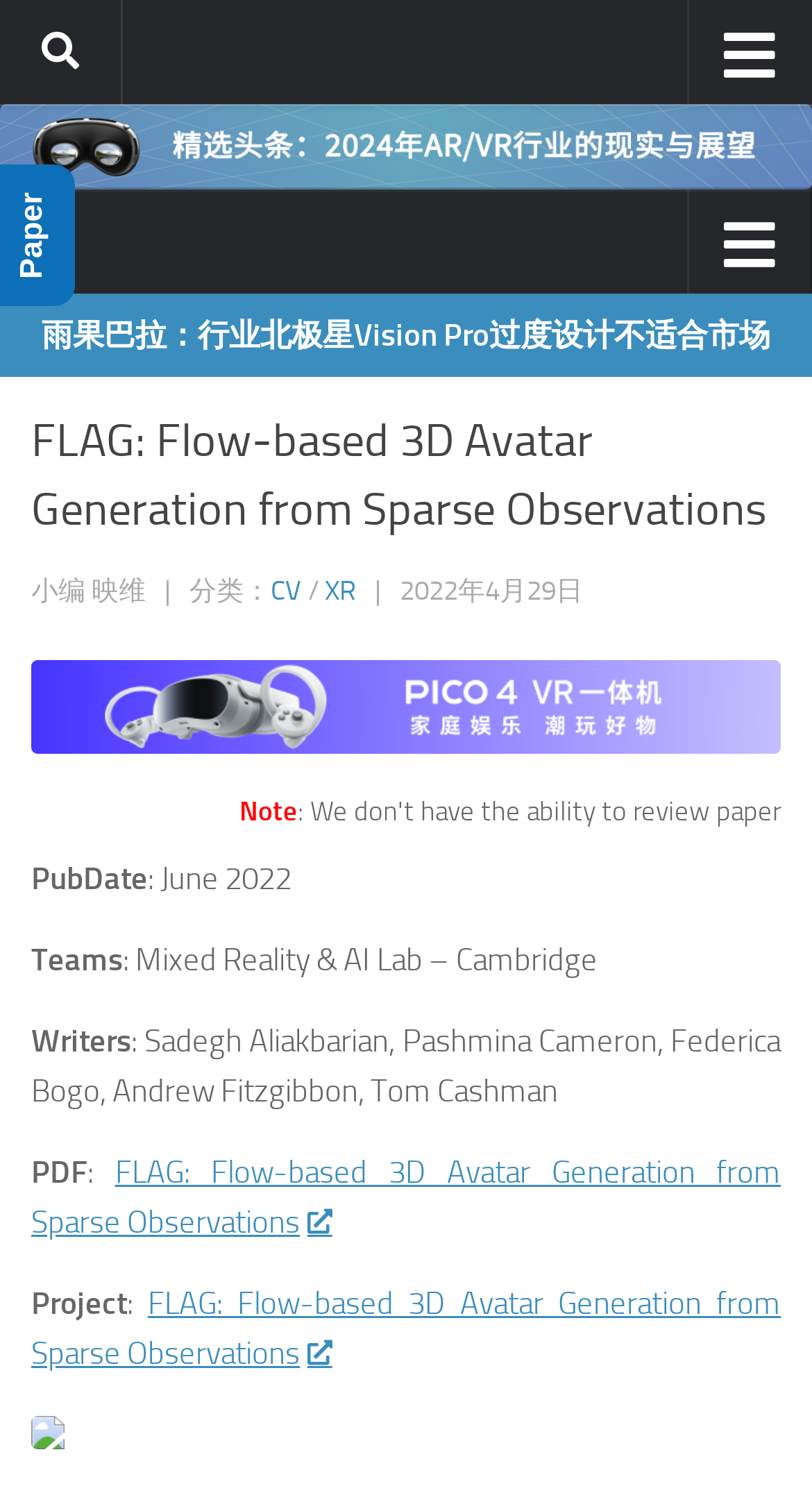For the given element description XR, determine the bounding box coordinates of the UI element. The coordinates should follow the format (top-left x, top-left y, bottom-right x, bottom-right y) and be within the range of 0 to 1.

[0.4, 0.385, 0.438, 0.406]